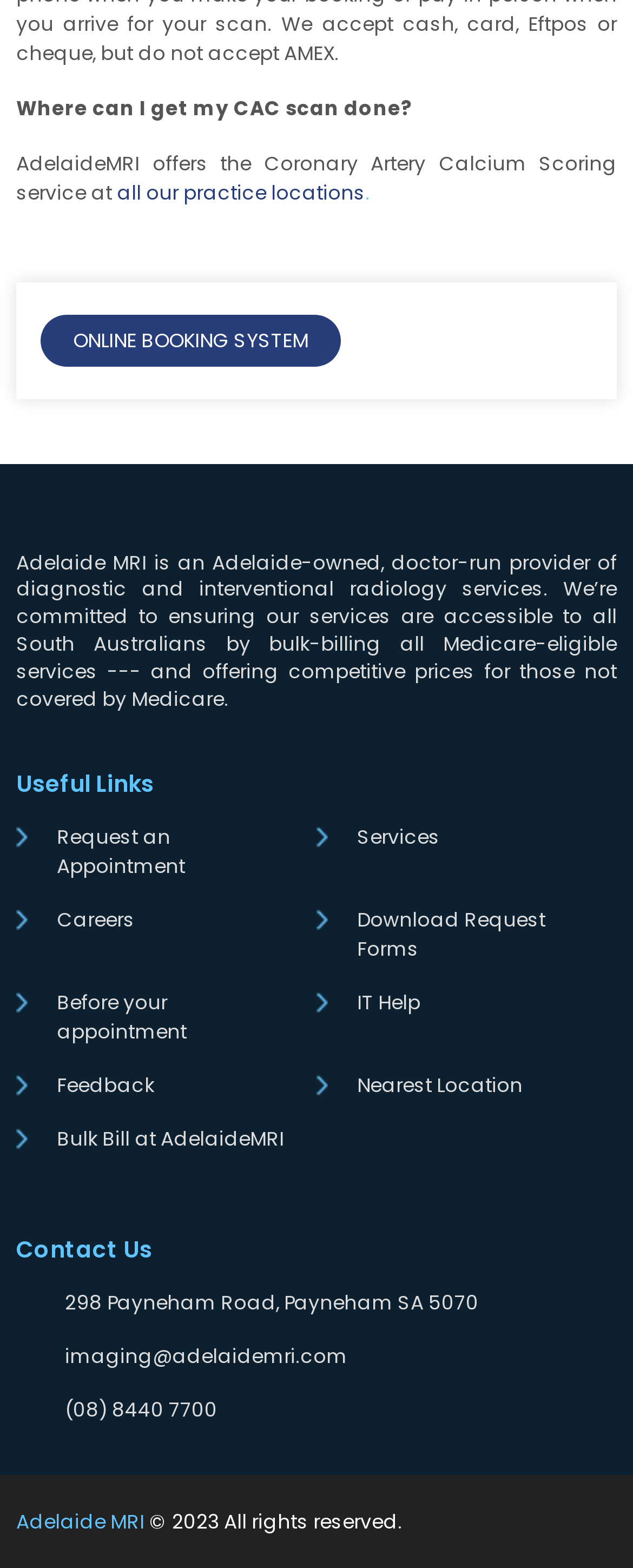Pinpoint the bounding box coordinates of the clickable area needed to execute the instruction: "Get in touch with Adelaide MRI". The coordinates should be specified as four float numbers between 0 and 1, i.e., [left, top, right, bottom].

[0.103, 0.822, 0.756, 0.839]